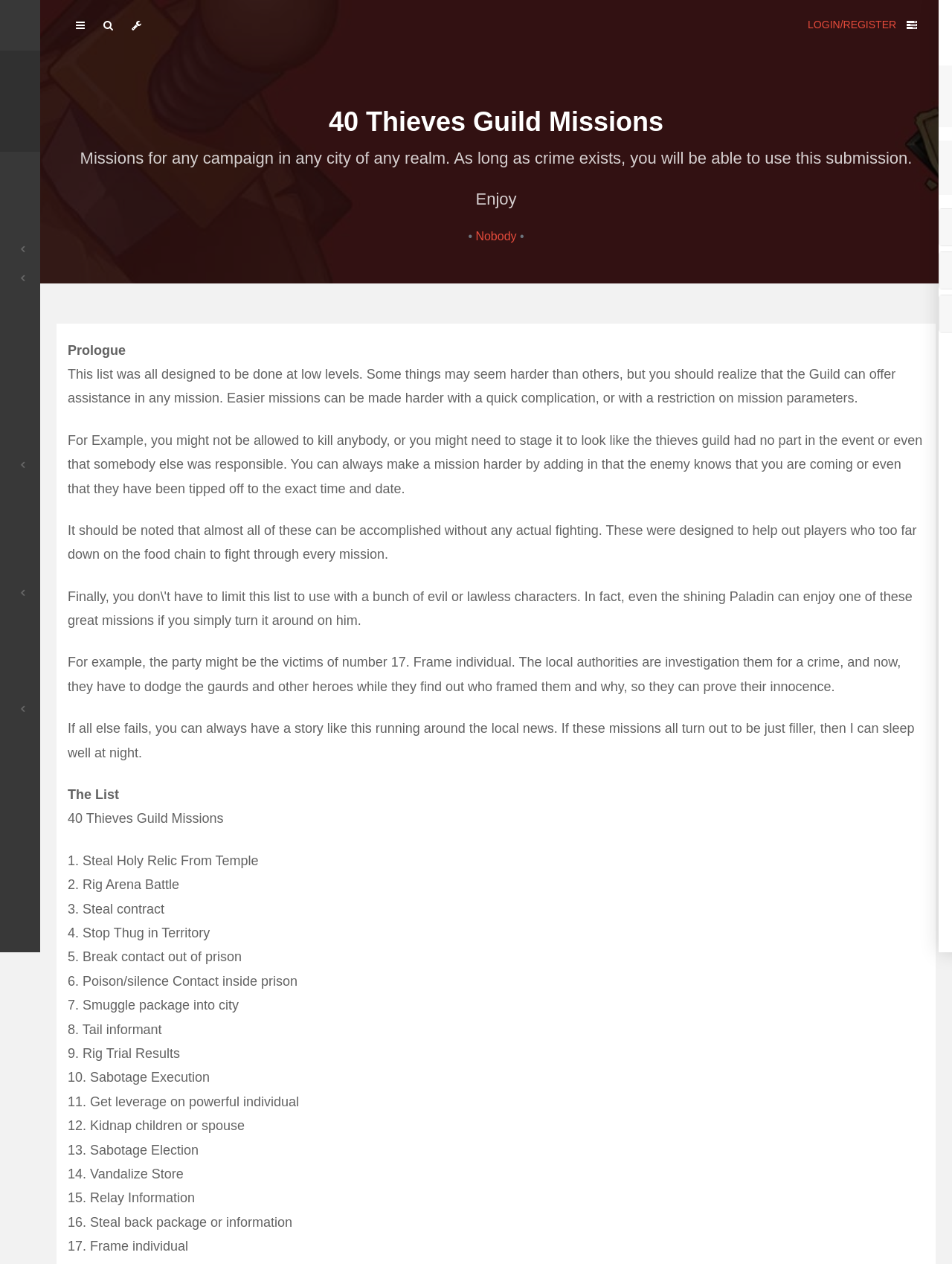Please determine the bounding box coordinates of the element's region to click for the following instruction: "Read the meditation for Easter Sunday".

None